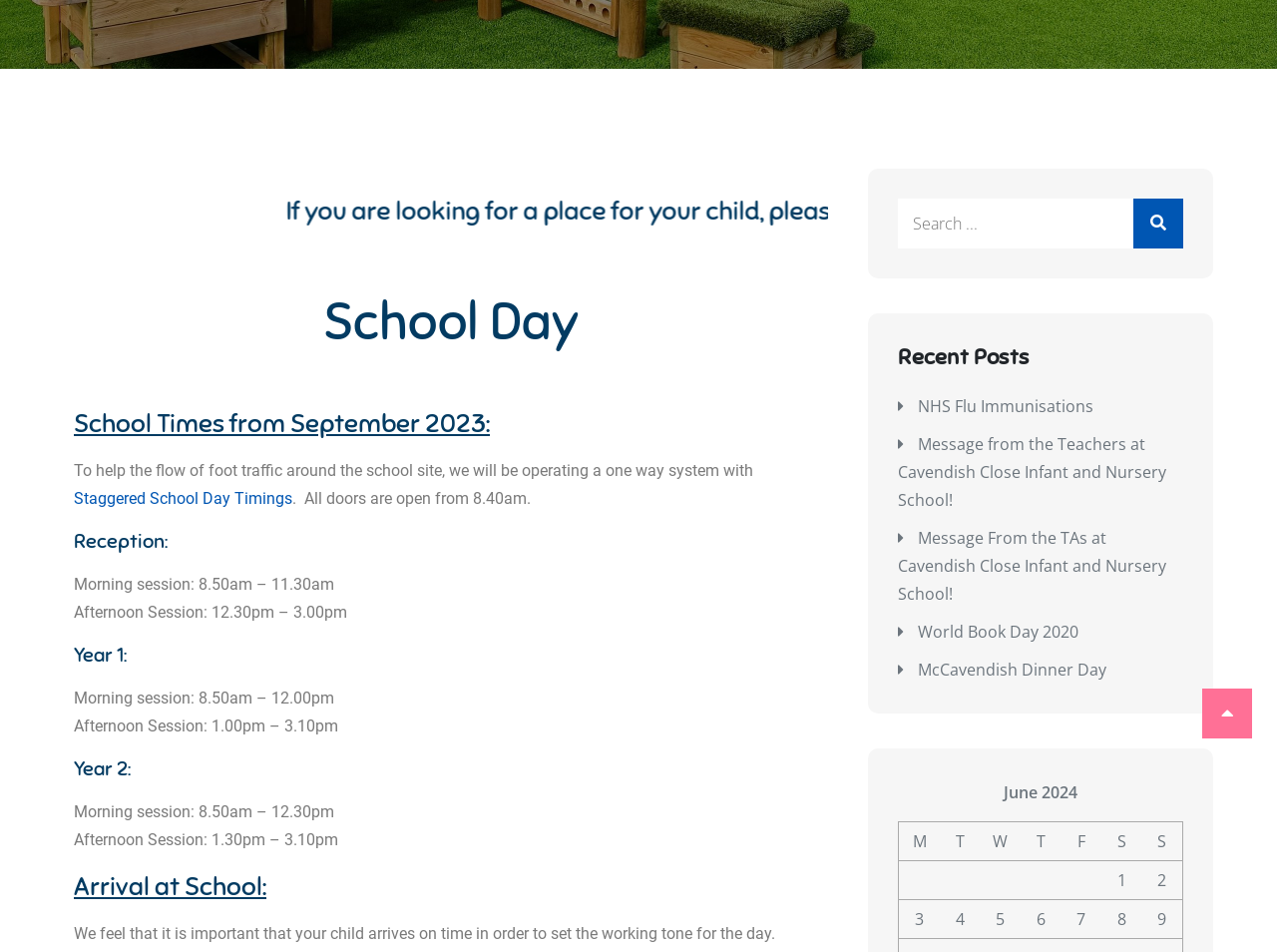Please locate the UI element described by "McCavendish Dinner Day" and provide its bounding box coordinates.

[0.719, 0.691, 0.867, 0.714]